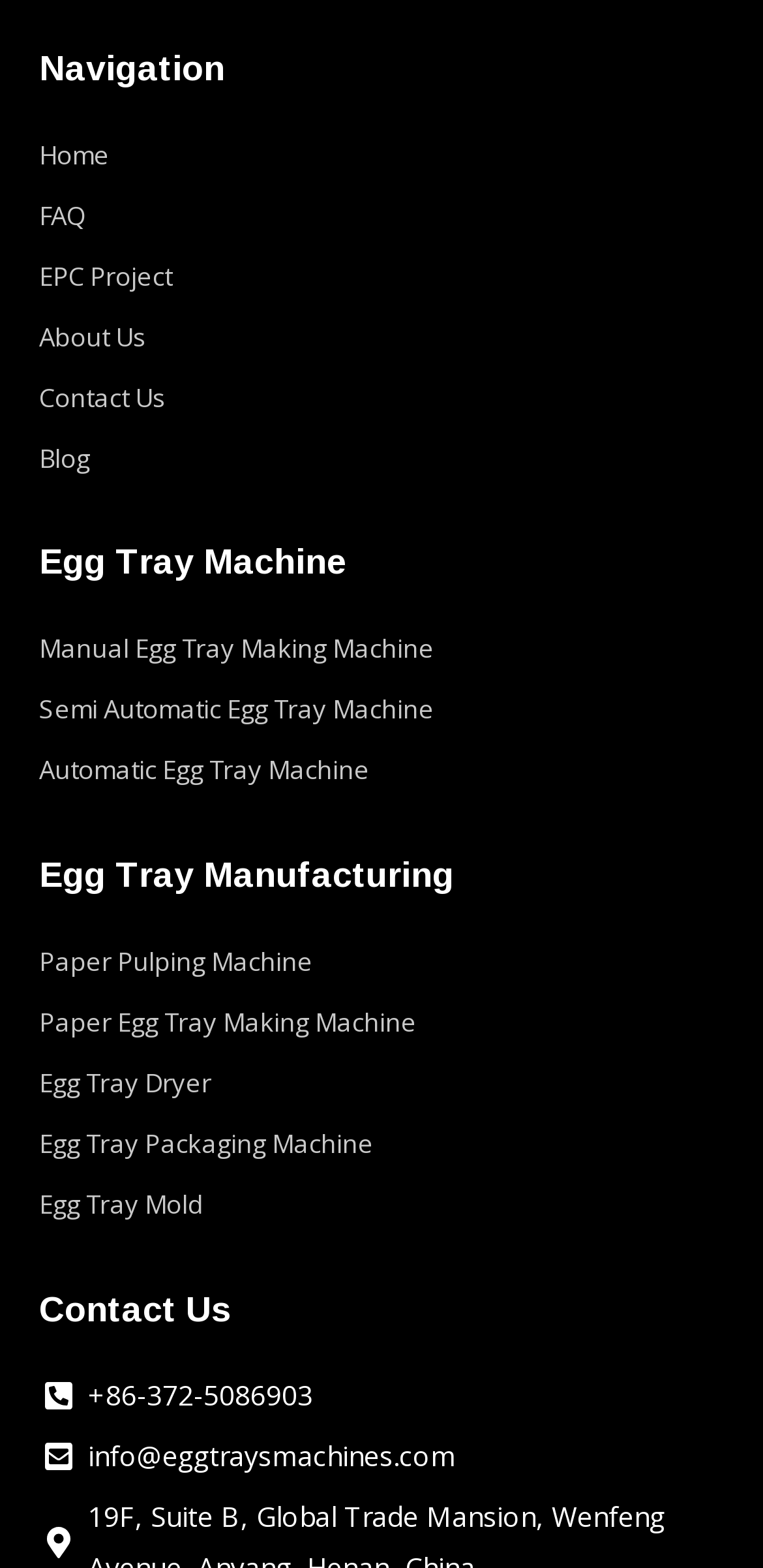How many links are there in the 'Contact Us' section? Based on the screenshot, please respond with a single word or phrase.

2